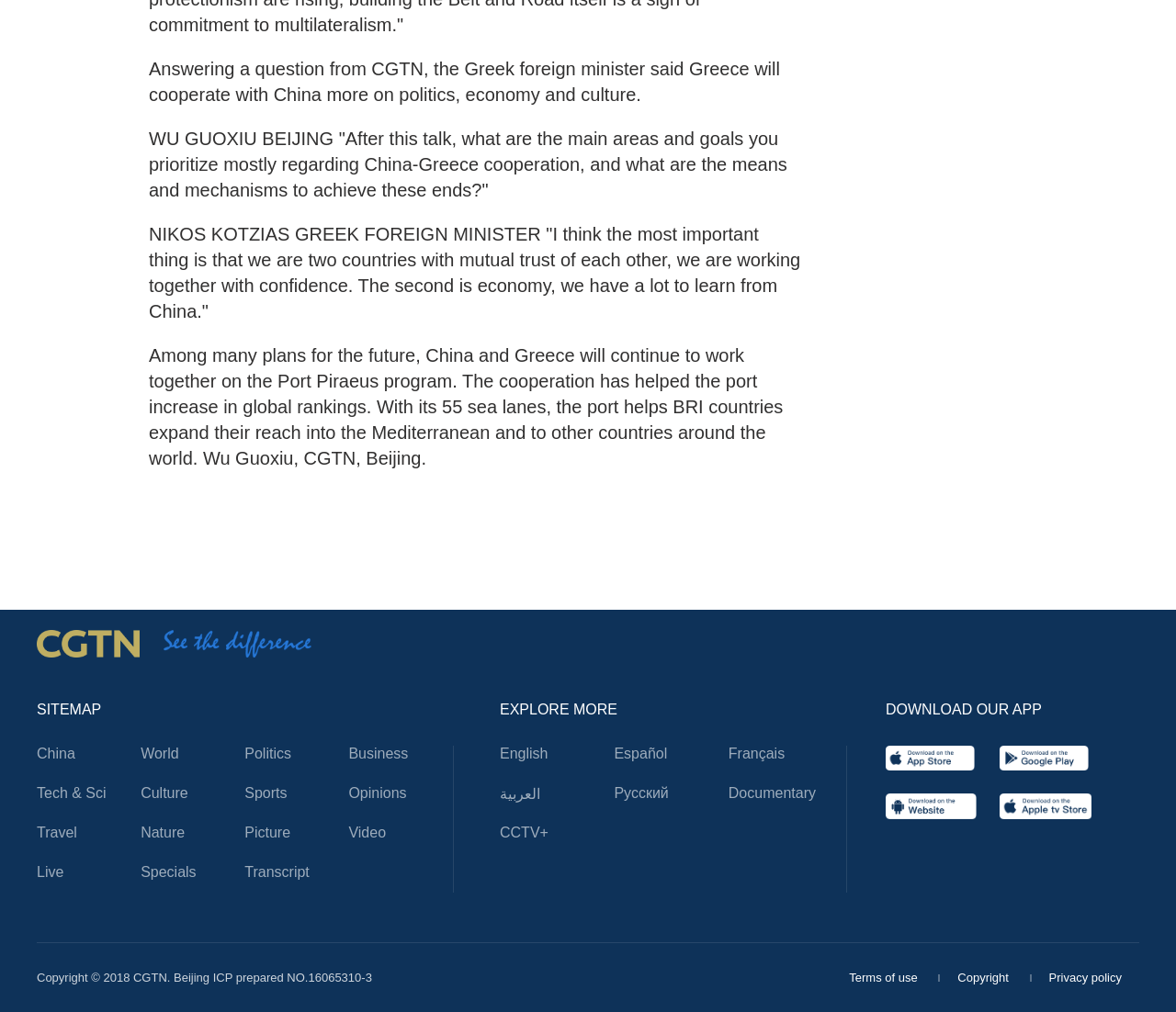Provide your answer in a single word or phrase: 
How many links are there in the bottom navigation bar?

19